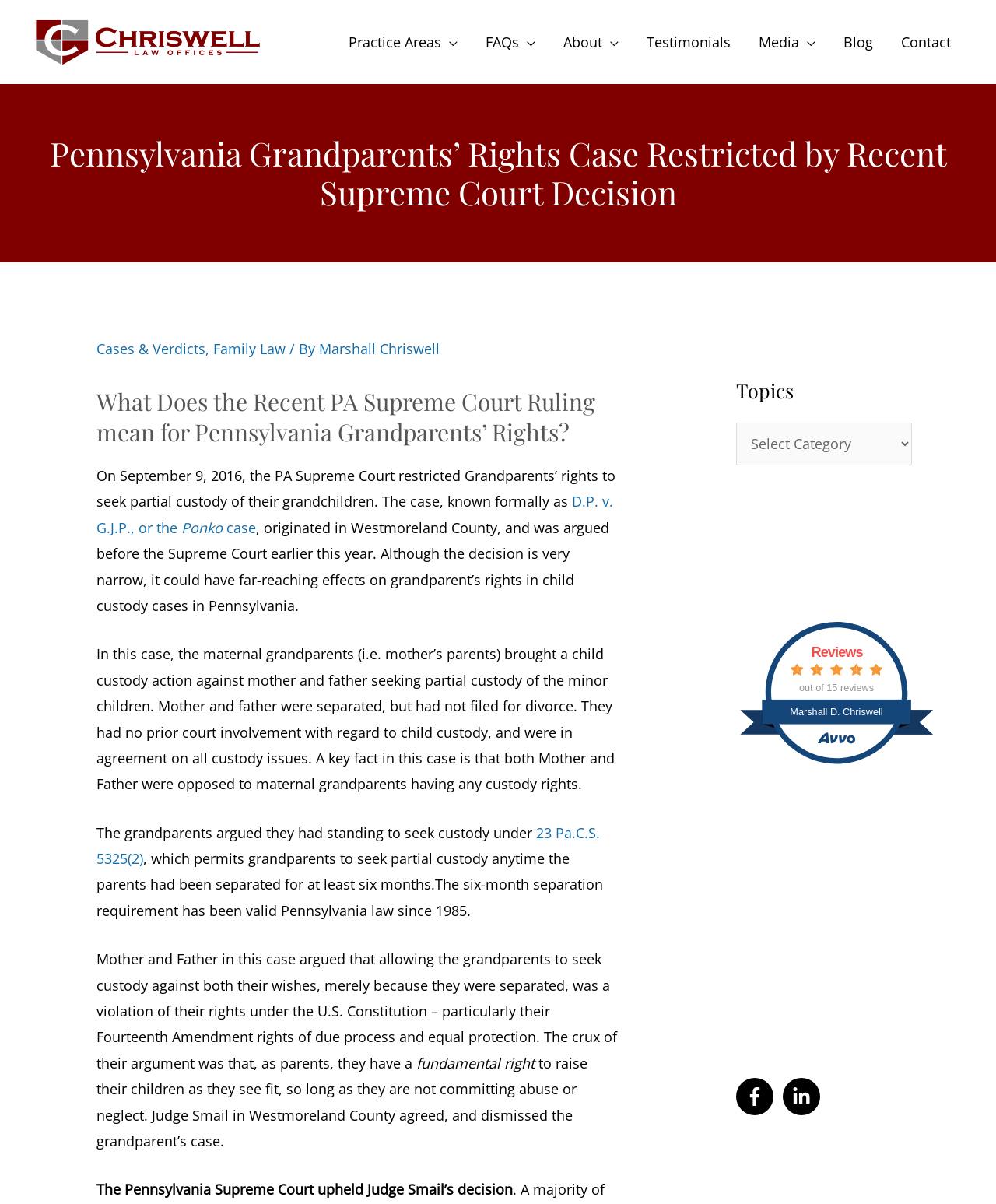Please provide a detailed answer to the question below by examining the image:
What is the topic of the article?

The topic of the article can be inferred from the heading 'Pennsylvania Grandparents’ Rights Case Restricted by Recent Supreme Court Decision' and the content of the article, which discusses the recent PA Supreme Court ruling on grandparents' rights.